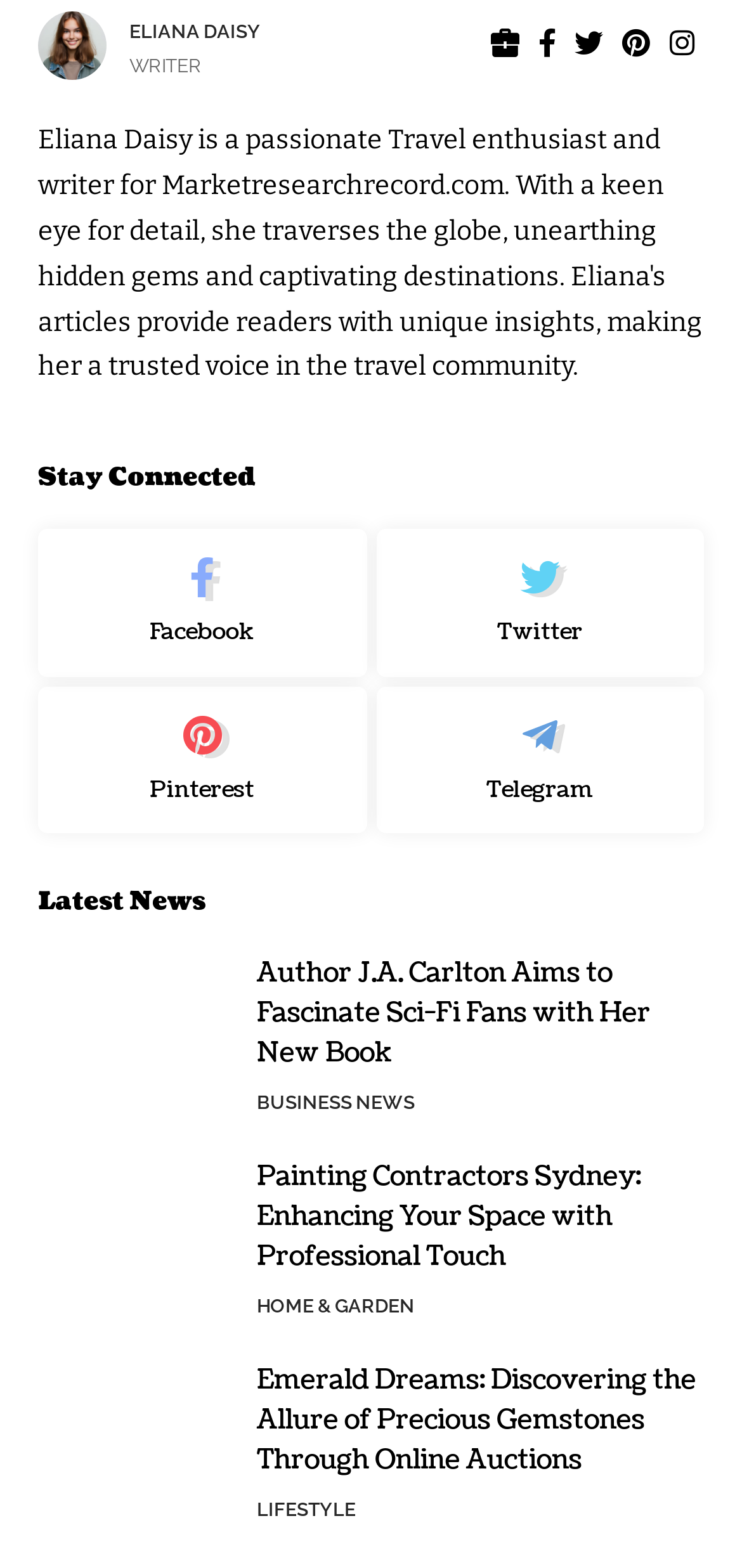Determine the bounding box coordinates for the region that must be clicked to execute the following instruction: "Visit Eliana Daisy's website".

[0.649, 0.019, 0.713, 0.041]